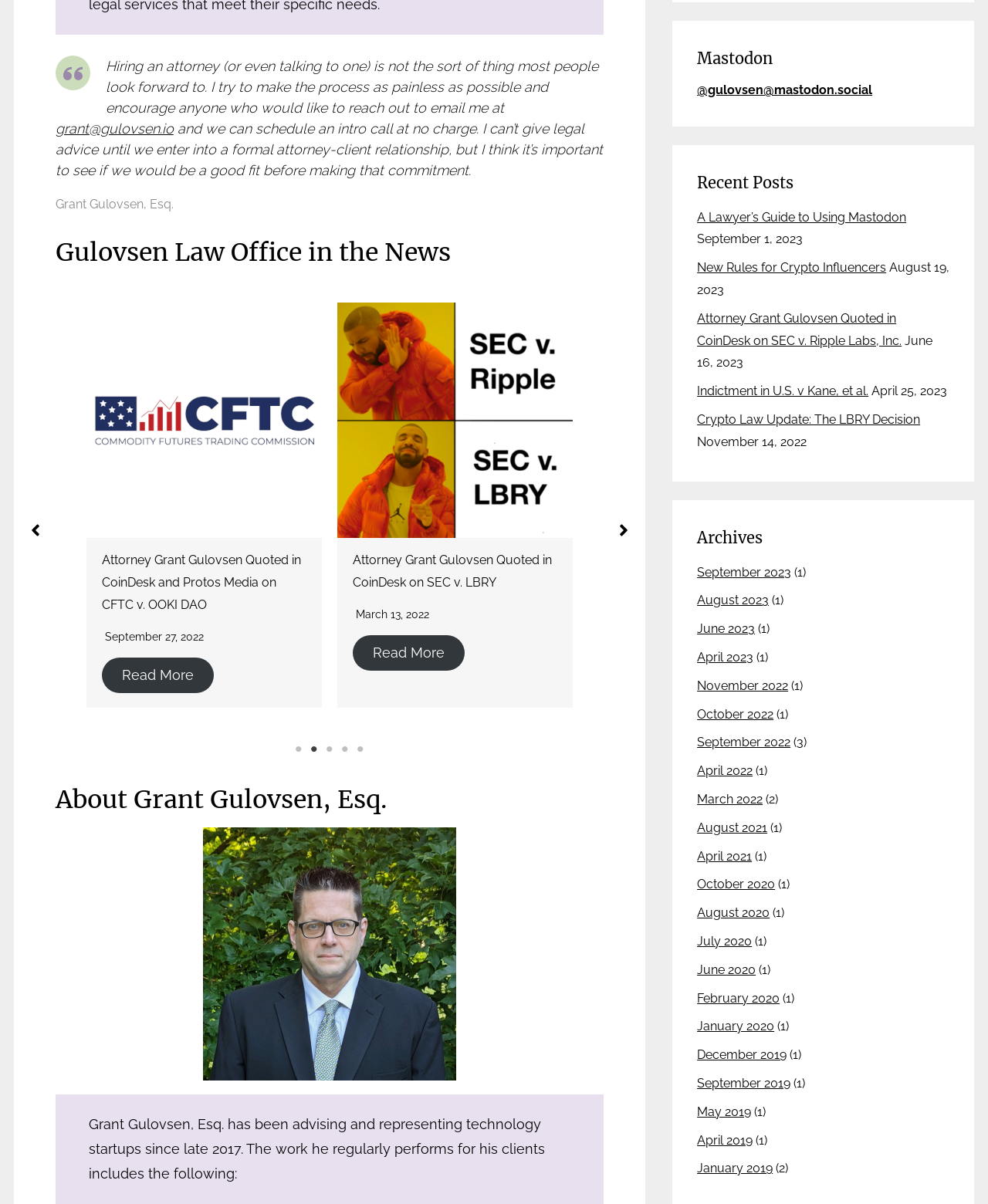Determine the bounding box coordinates of the area to click in order to meet this instruction: "Click the 'Previous' button".

[0.021, 0.428, 0.051, 0.452]